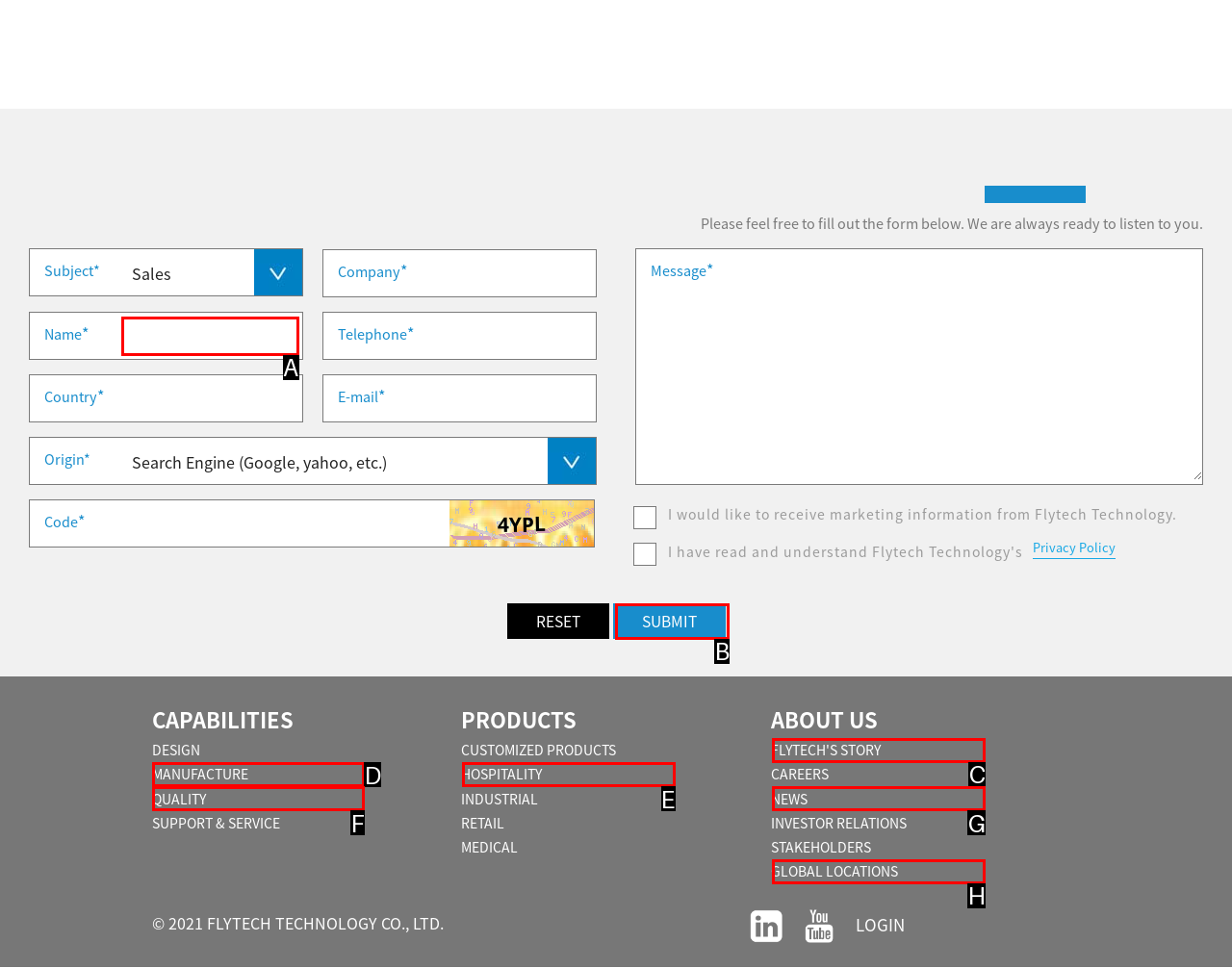Match the option to the description: GLOBAL LOCATIONS
State the letter of the correct option from the available choices.

H